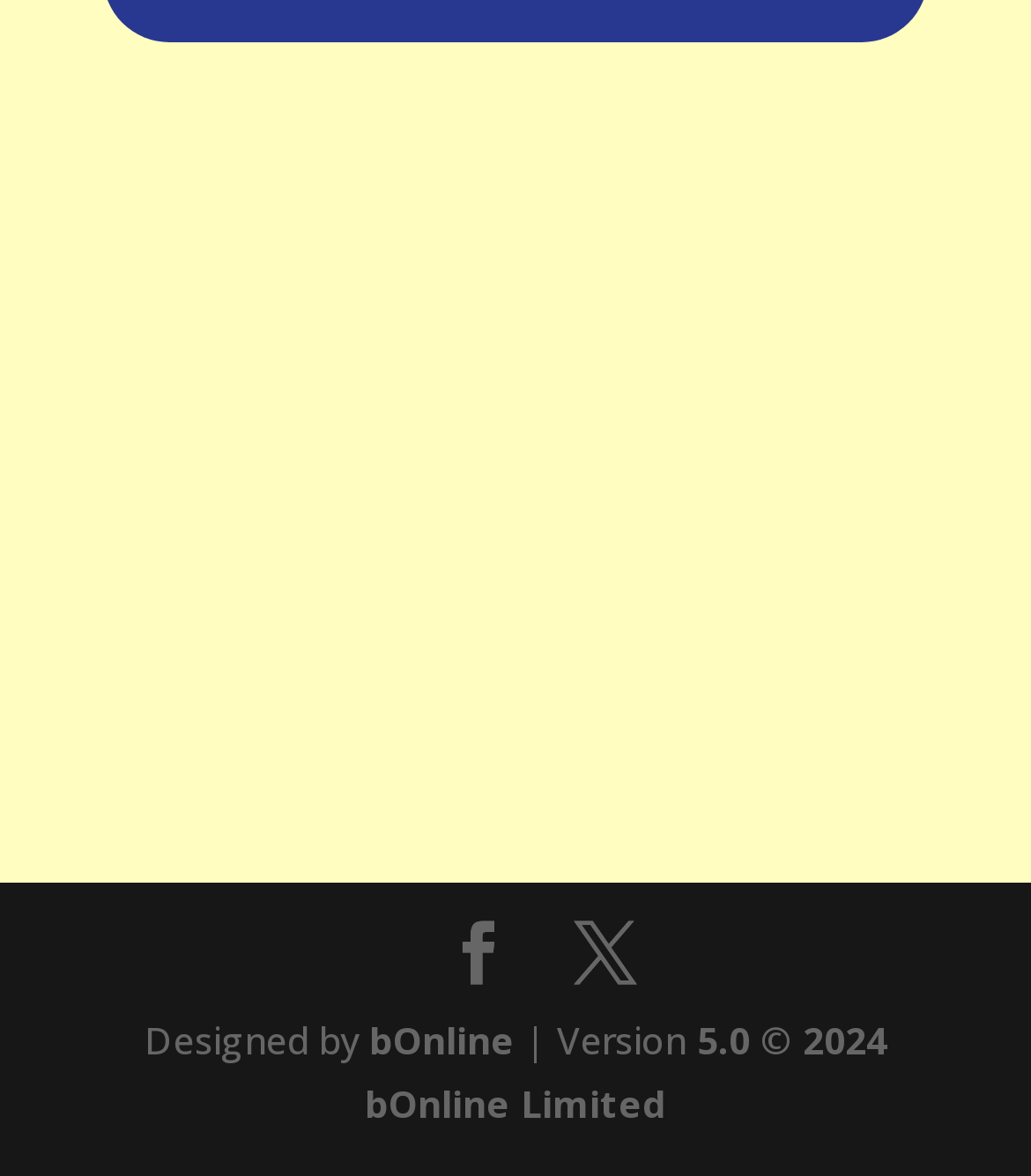How many links are there at the bottom of the webpage?
Based on the image, respond with a single word or phrase.

3